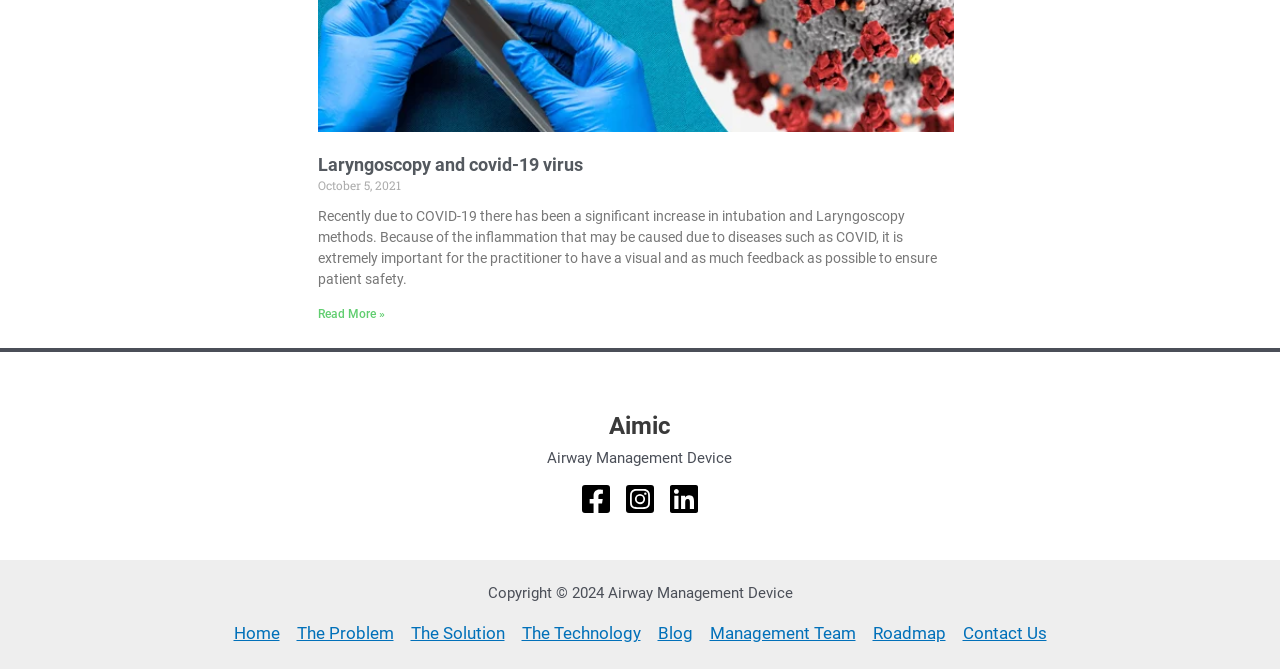Locate the bounding box coordinates of the clickable part needed for the task: "Visit Aimic's Facebook page".

[0.453, 0.722, 0.478, 0.77]